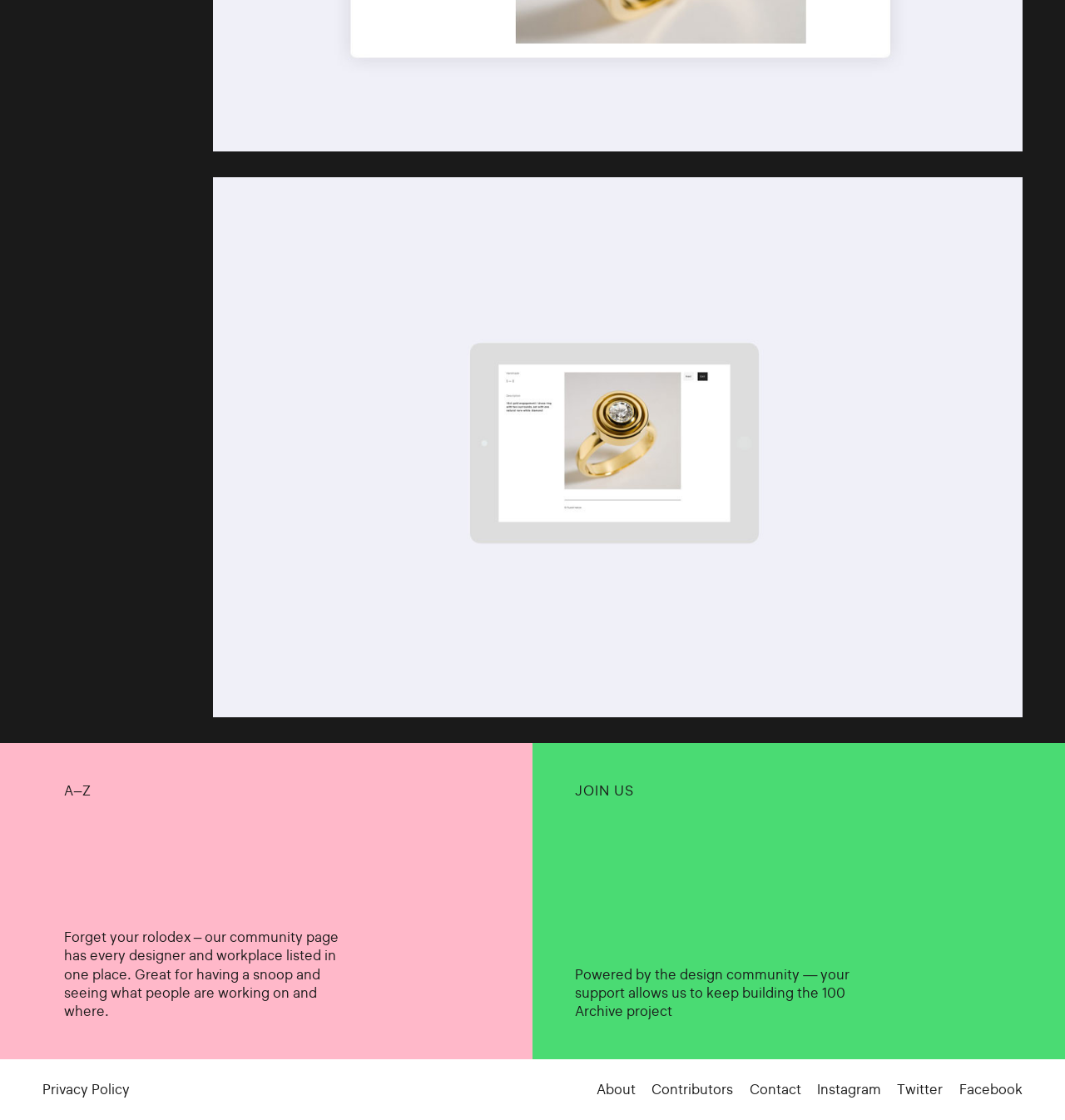Locate the bounding box coordinates of the clickable part needed for the task: "Follow on Instagram".

[0.767, 0.965, 0.827, 0.98]